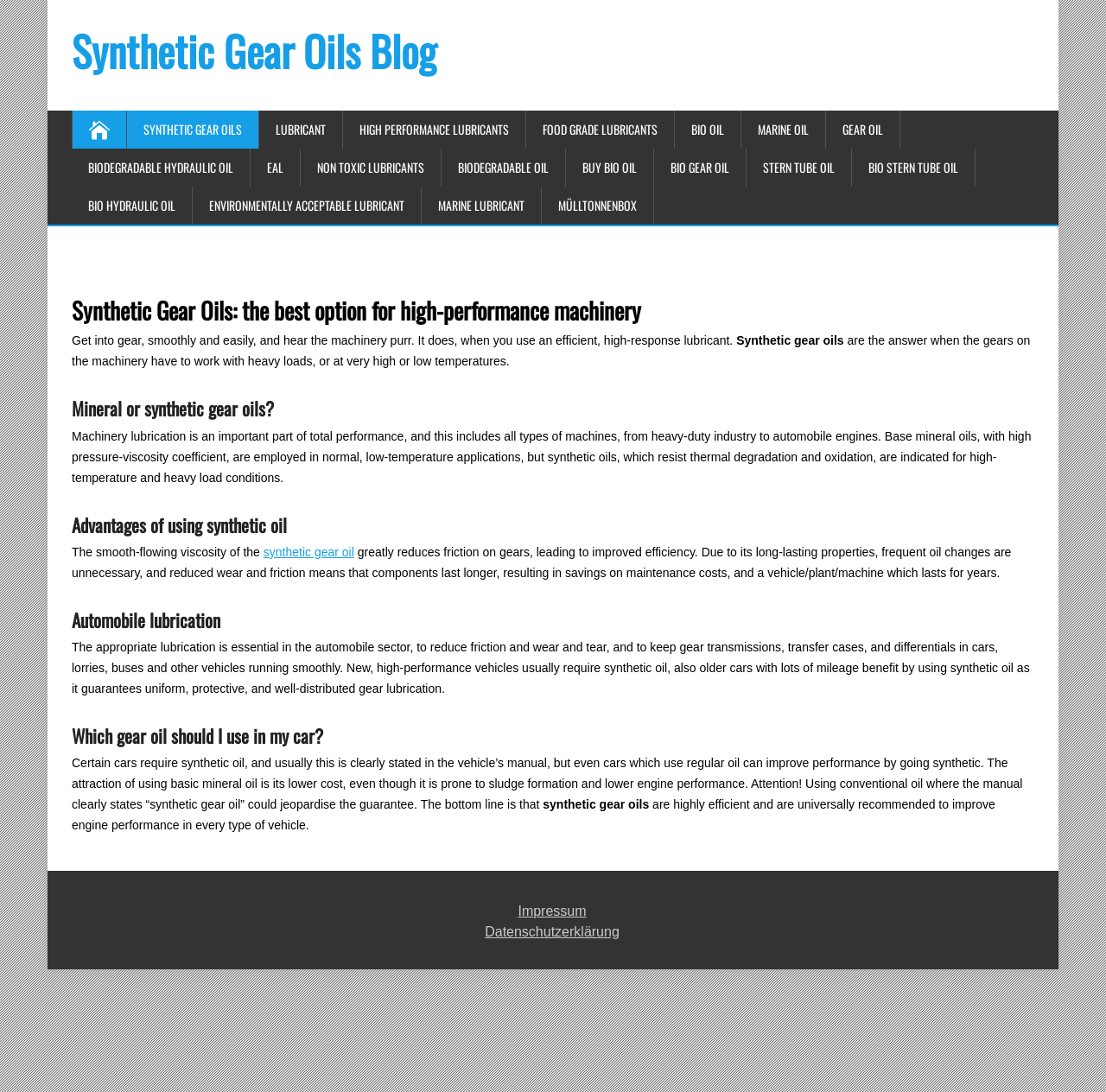Can you identify the bounding box coordinates of the clickable region needed to carry out this instruction: 'Explore BIO OIL options'? The coordinates should be four float numbers within the range of 0 to 1, stated as [left, top, right, bottom].

[0.61, 0.101, 0.67, 0.136]